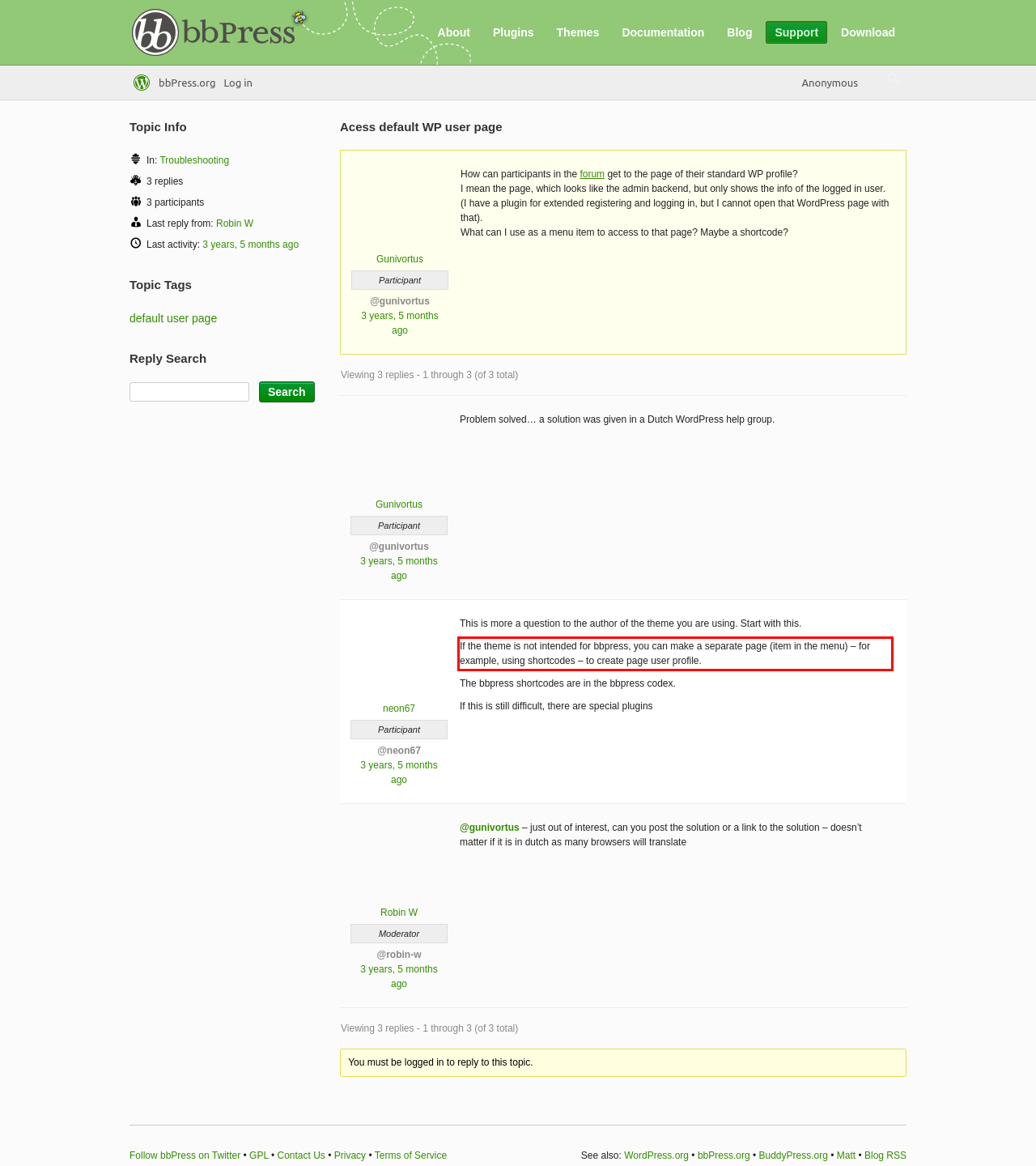Examine the screenshot of the webpage, locate the red bounding box, and perform OCR to extract the text contained within it.

If the theme is not intended for bbpress, you can make a separate page (item in the menu) – for example, using shortcodes – to create page user profile.